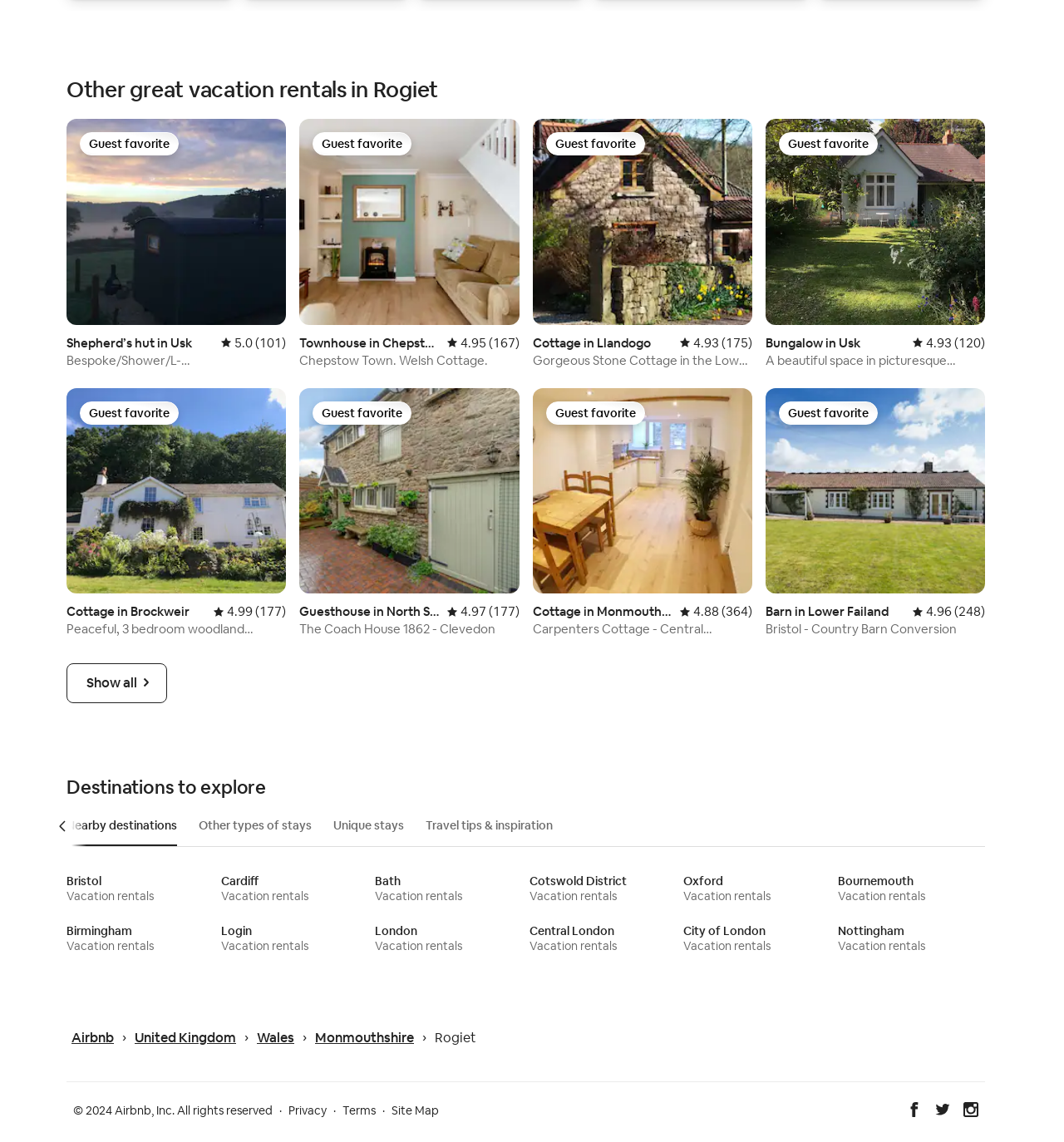What type of vacation rentals are listed on this page?
Could you give a comprehensive explanation in response to this question?

Based on the webpage, I can see various types of vacation rentals listed, including shepherd's hut, townhouse, cottage, bungalow, and guesthouse, which suggests that the webpage provides a diverse range of vacation rental options.